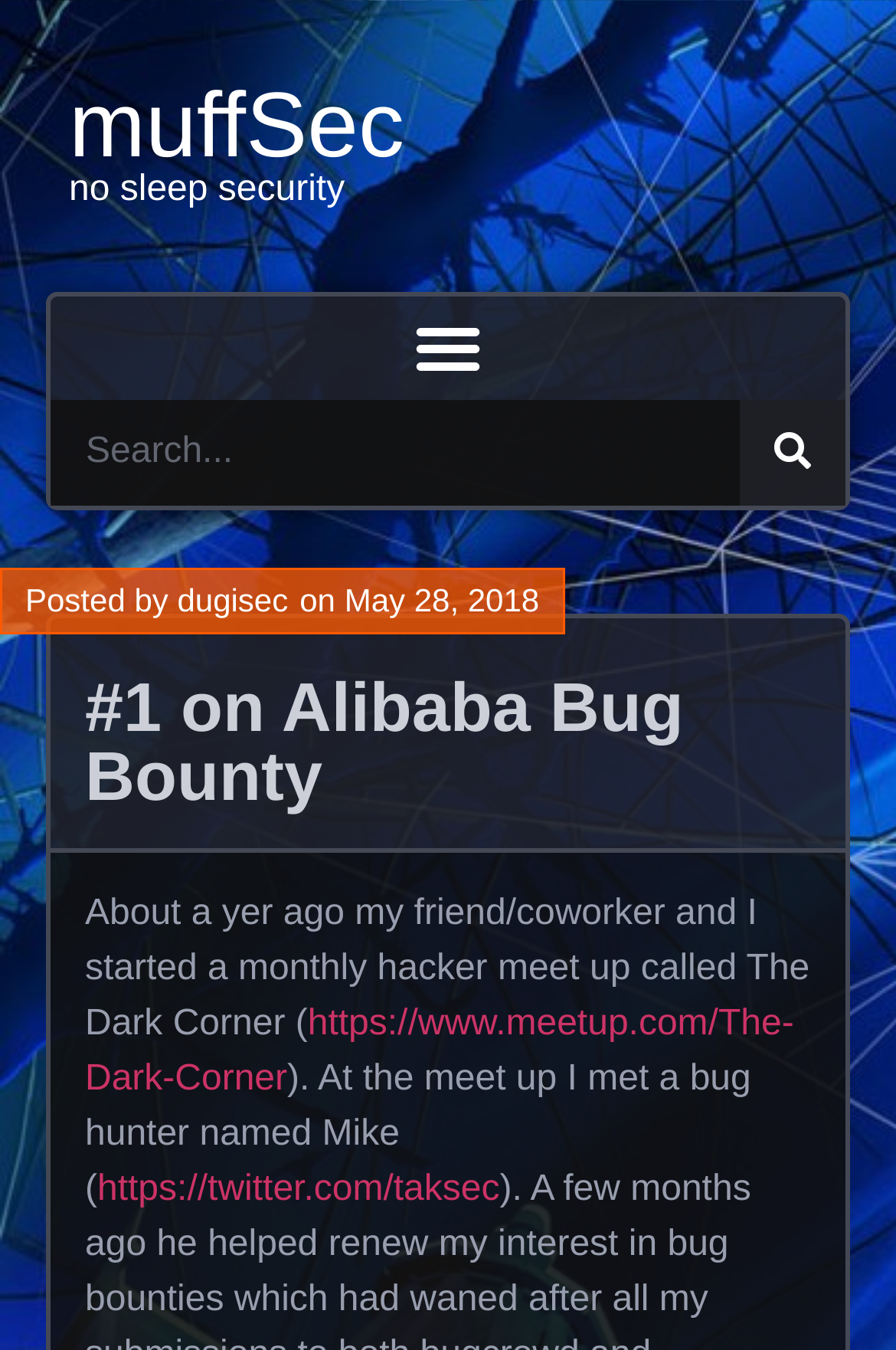Use a single word or phrase to answer the following:
Who posted the content on the webpage?

dugisec